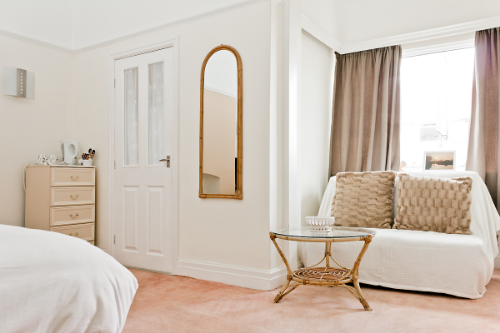Explain in detail what you see in the image.

The image showcases a cozy and inviting guest room, featuring soft pastel tones and a blend of modern and classic decor. On the left, a neatly made bed with white linens is visible, contributing to the room's light and airy ambiance. Adjacent to the bed, there's a stylish wooden dresser, adorned with a kettle and small decorative items. 

A tall mirror with a decorative frame hangs on the wall, reflecting the warmth of the space. Opposite the bed, a comfortable sitting area includes a beige sofa draped with a light throw, accompanied by a small glass-topped table. This setup creates a perfect nook for relaxation. Natural light streams in from the window, filtered by soft curtain panels, enhancing the welcoming atmosphere of the room. 

Overall, the image suggests a well-appointed retreat that prioritizes comfort and functionality, ideal for guests seeking a quiet getaway.